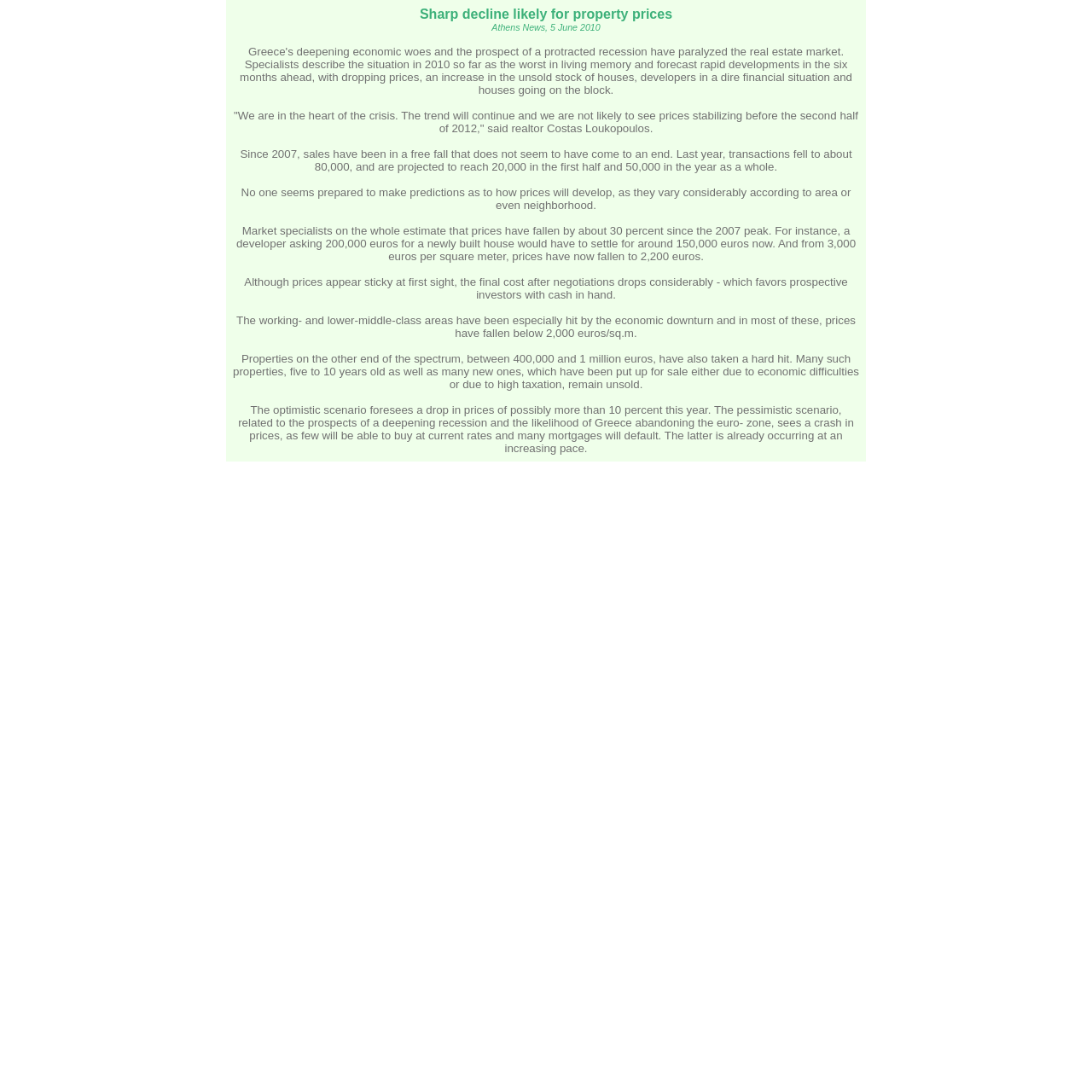What is the current state of Greece's real estate market?
Please give a detailed and elaborate explanation in response to the question.

According to the article, Greece's deepening economic woes and the prospect of a protracted recession have paralyzed the real estate market, with sales in a free fall since 2007 and prices expected to continue dropping.